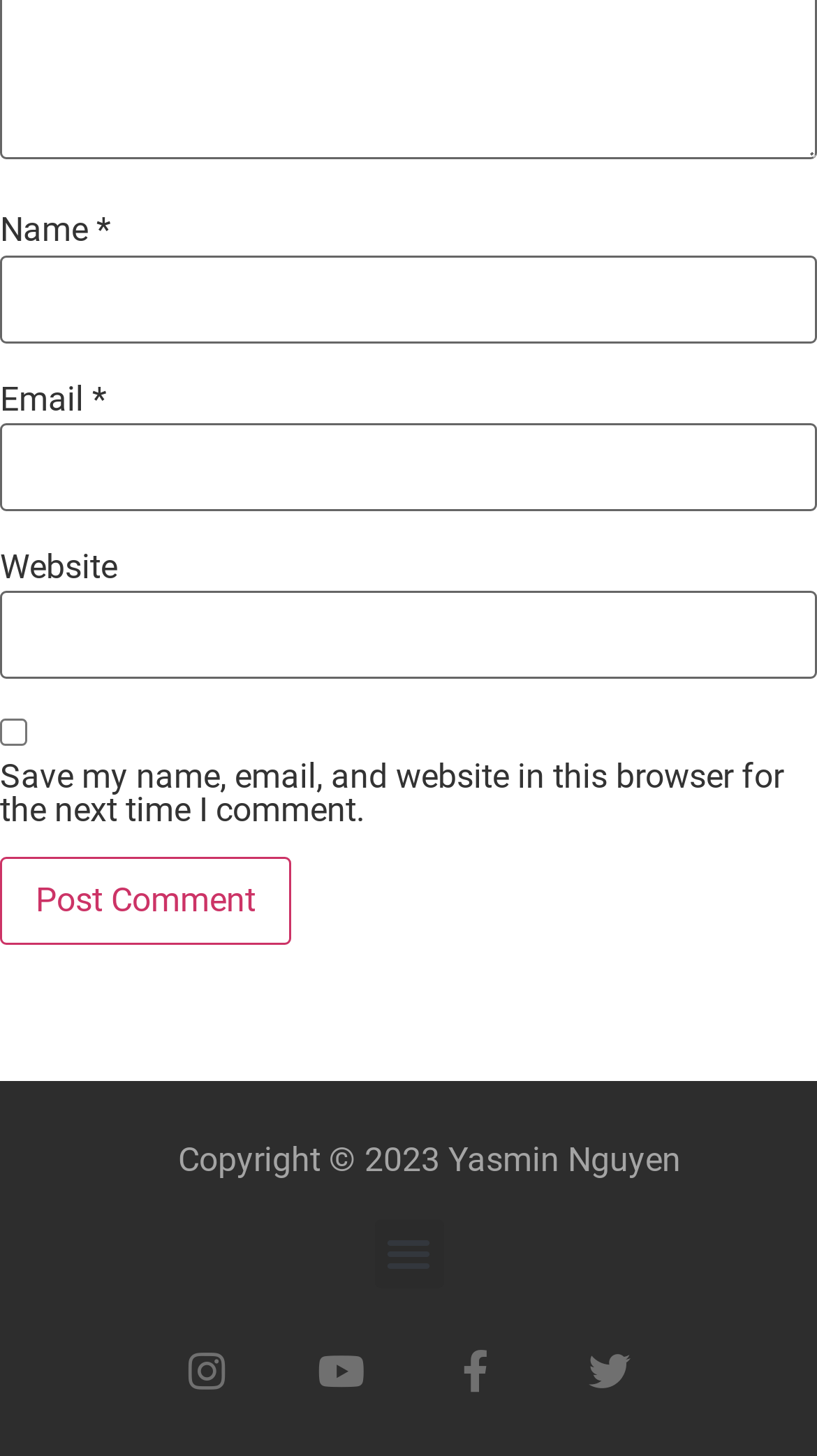Reply to the question with a brief word or phrase: Is the 'Save my name, email, and website' checkbox checked?

No